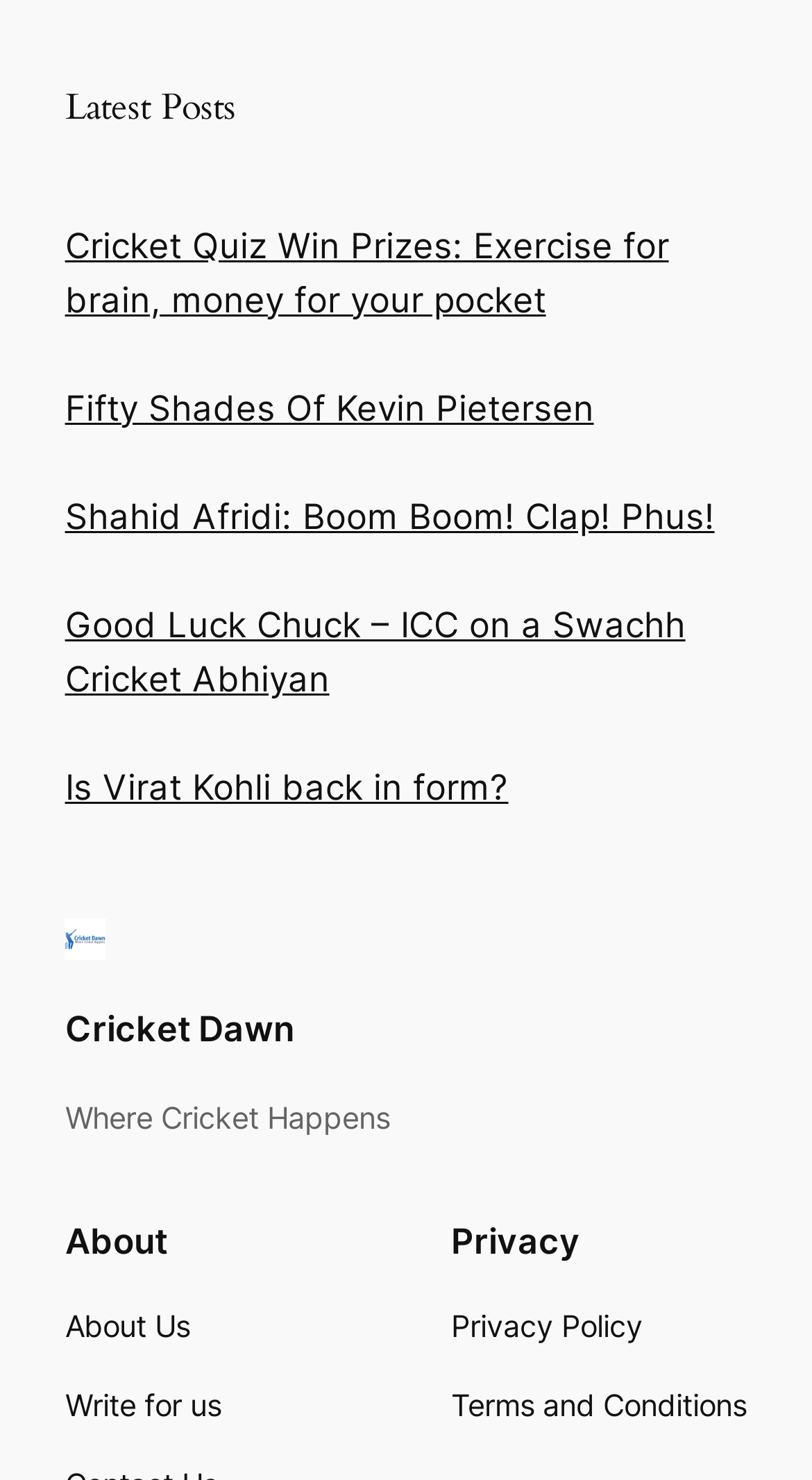What is the text below the 'Cricket Dawn' image?
Refer to the image and answer the question using a single word or phrase.

Where Cricket Happens